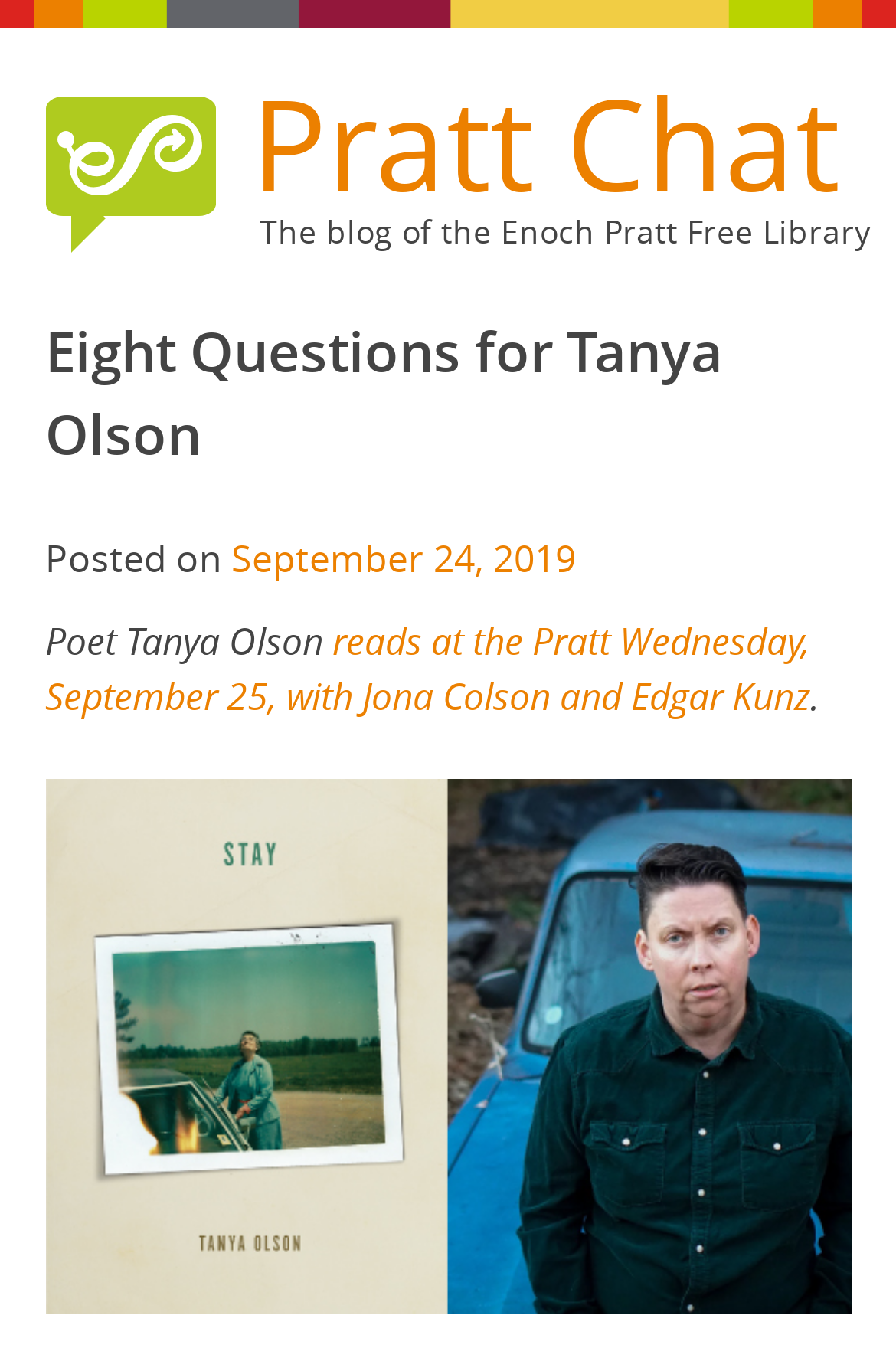Given the element description "September 24, 2019September 24, 2019", identify the bounding box of the corresponding UI element.

[0.258, 0.389, 0.642, 0.426]